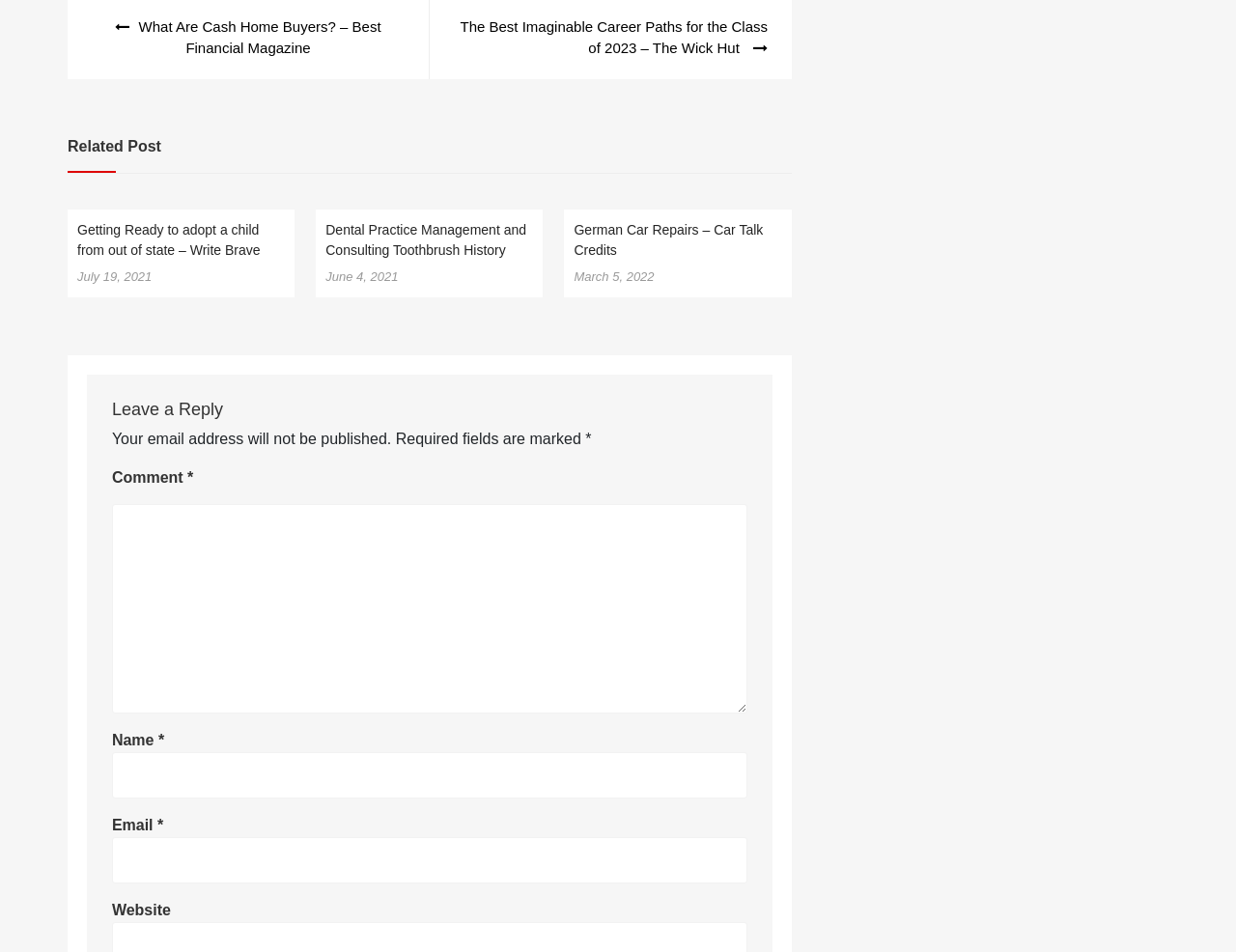Please identify the bounding box coordinates of the clickable element to fulfill the following instruction: "Click on the link to learn about cash home buyers". The coordinates should be four float numbers between 0 and 1, i.e., [left, top, right, bottom].

[0.074, 0.017, 0.327, 0.063]